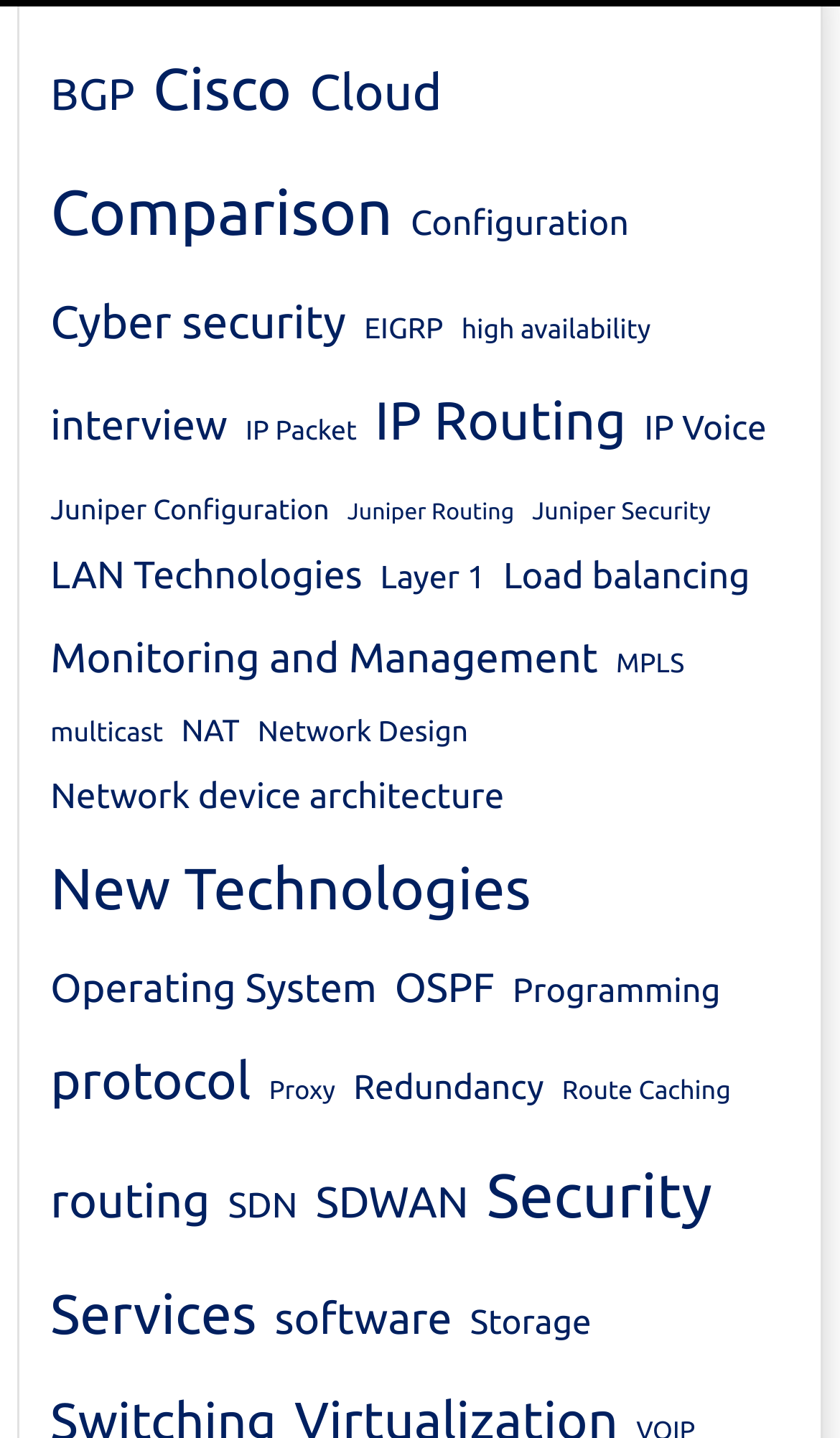Find the bounding box coordinates of the clickable area that will achieve the following instruction: "View Cloud options".

[0.369, 0.031, 0.526, 0.1]